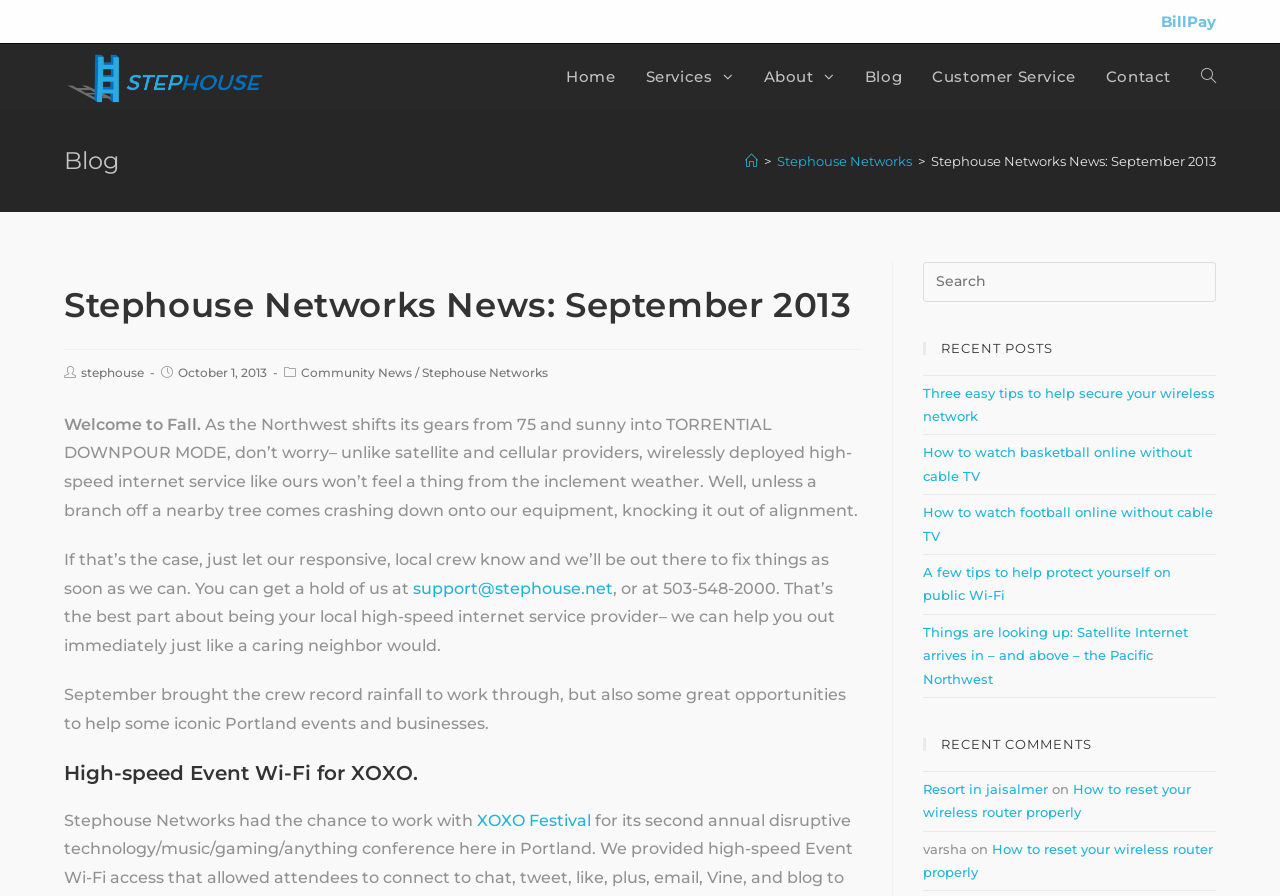Highlight the bounding box coordinates of the region I should click on to meet the following instruction: "Click on the 'Home' link".

[0.431, 0.049, 0.493, 0.123]